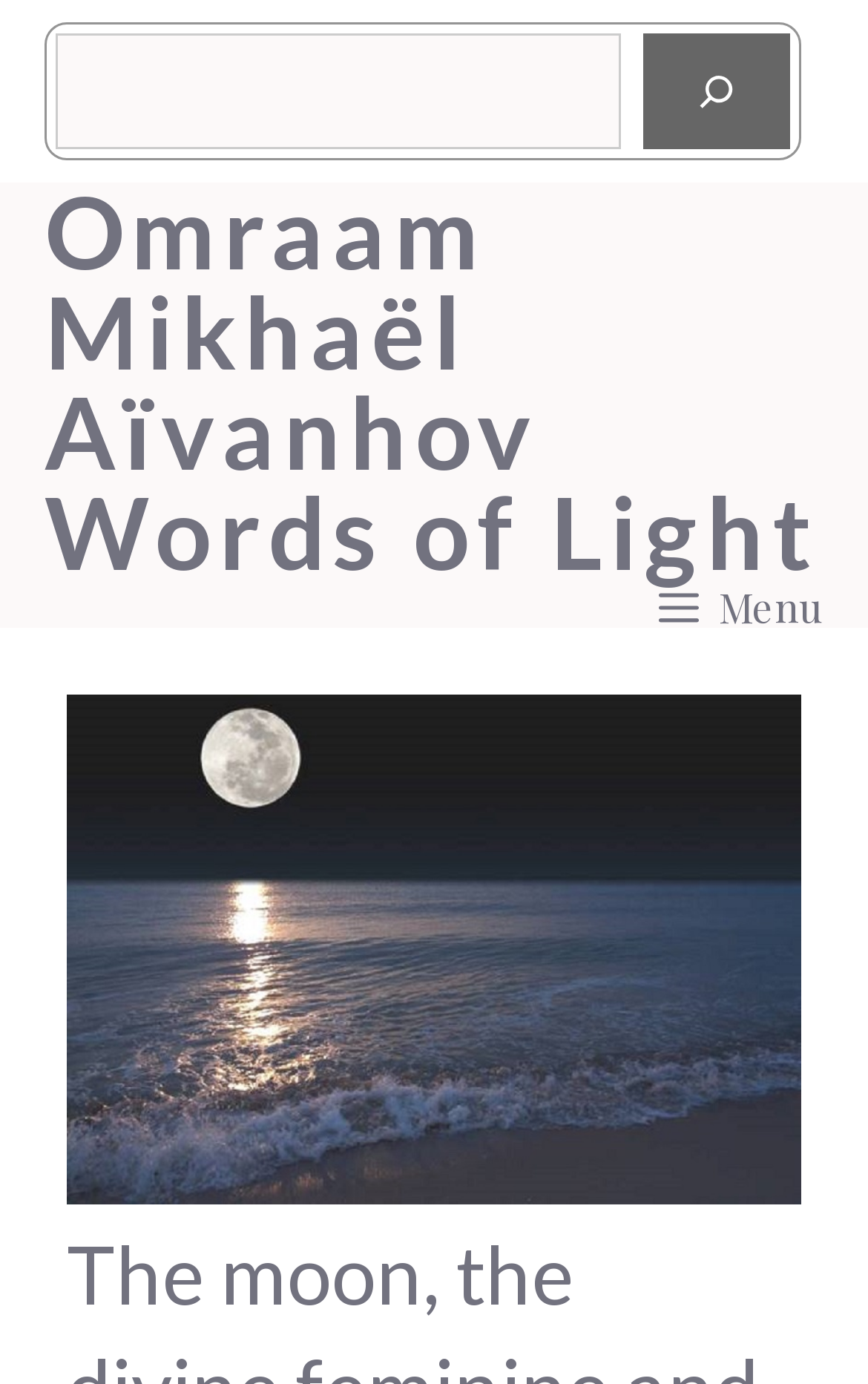What is the purpose of the button with the text 'Menu'?
Using the image, answer in one word or phrase.

To open the mobile menu